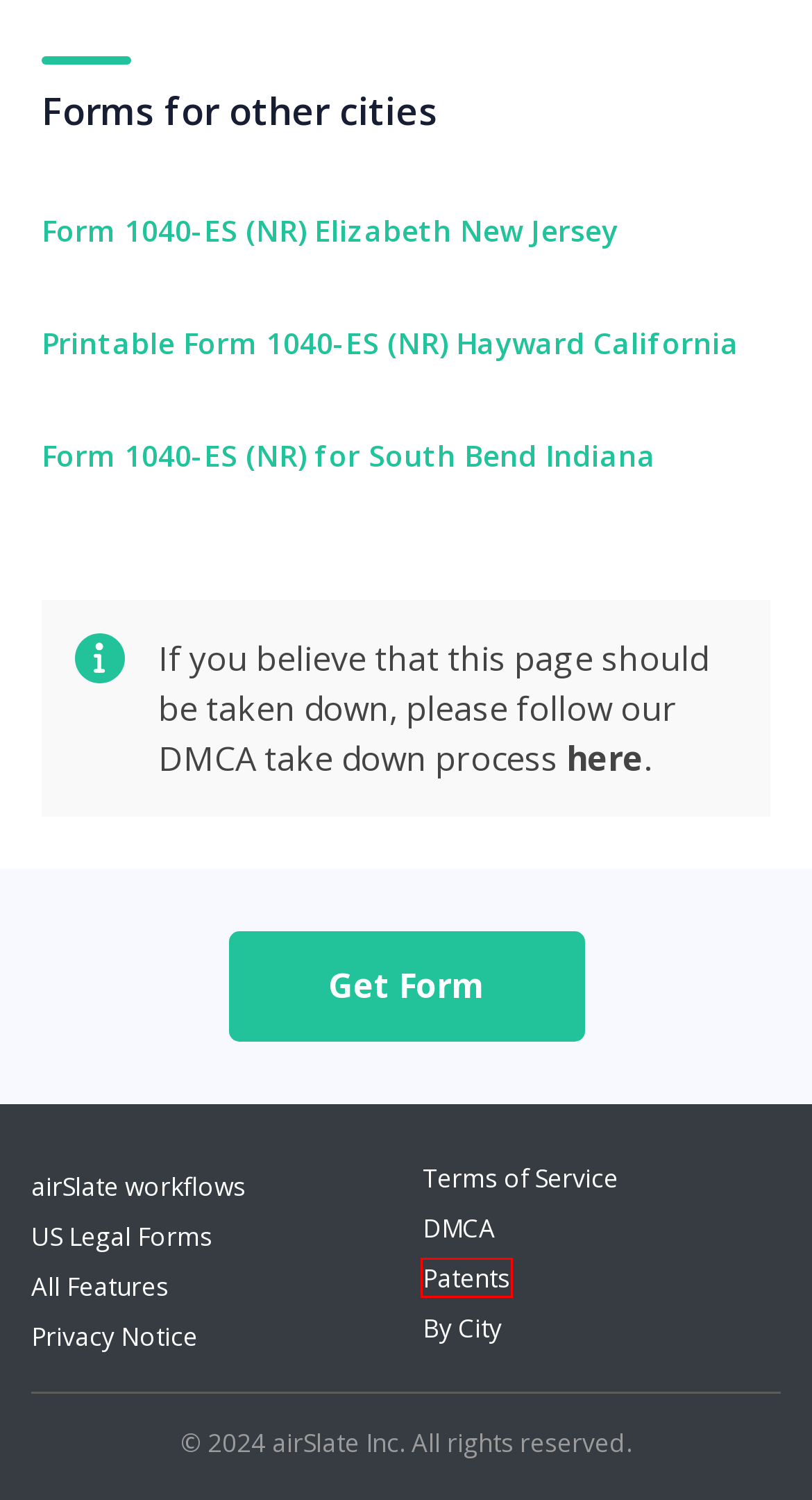Review the screenshot of a webpage that includes a red bounding box. Choose the webpage description that best matches the new webpage displayed after clicking the element within the bounding box. Here are the candidates:
A. TERMS OF SERVICE
B. PRIVACY NOTICE
C. PATENTS
D. DMCA
E. Workflow Solutions by Use Case | airSlate
F. COOKIES
G. Find Form 1040-ES (NR) for Exact City
H. Possible Form 1040-ES (NR) Modifications

C